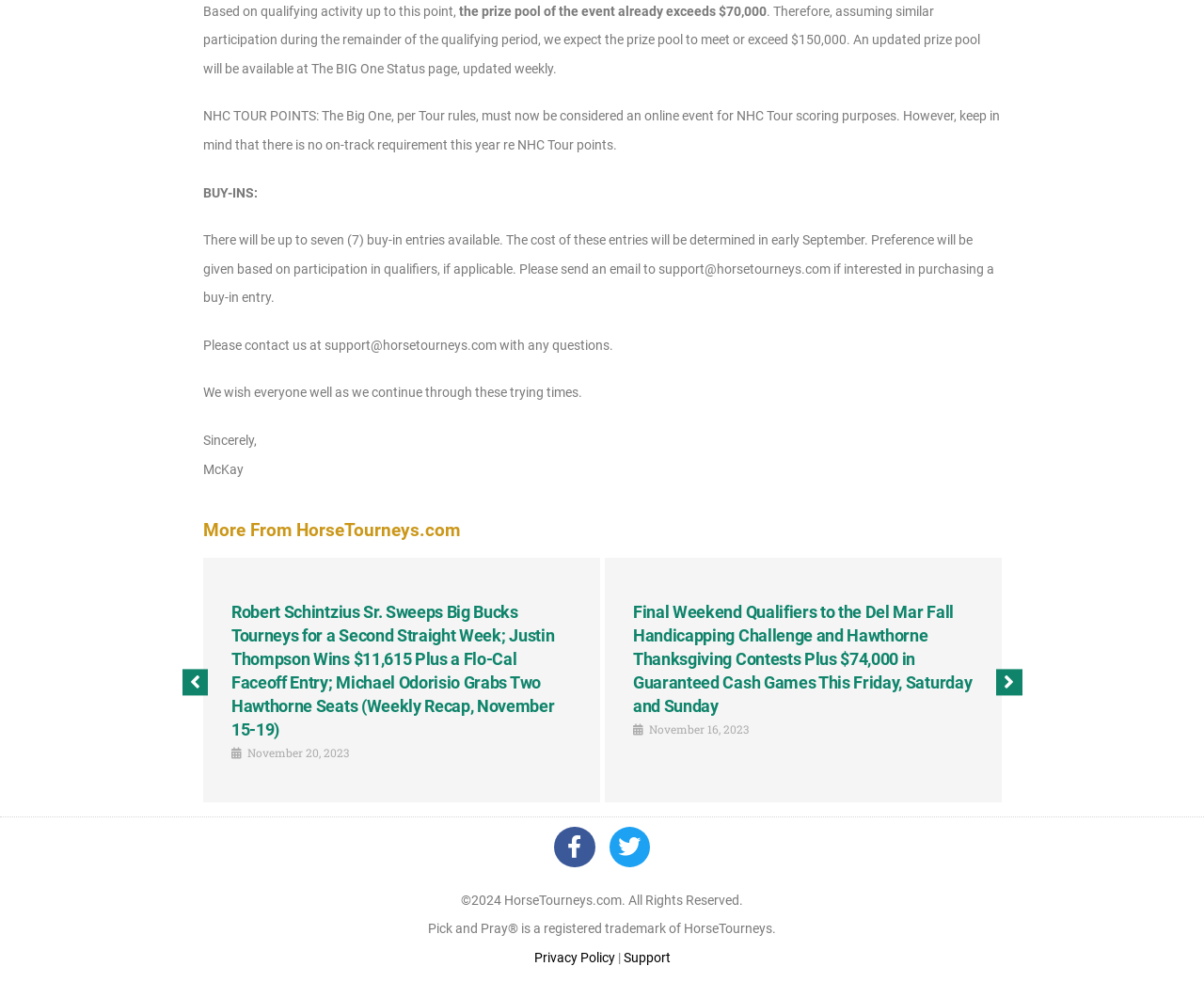Please provide a one-word or phrase answer to the question: 
How many buy-in entries are available?

up to seven